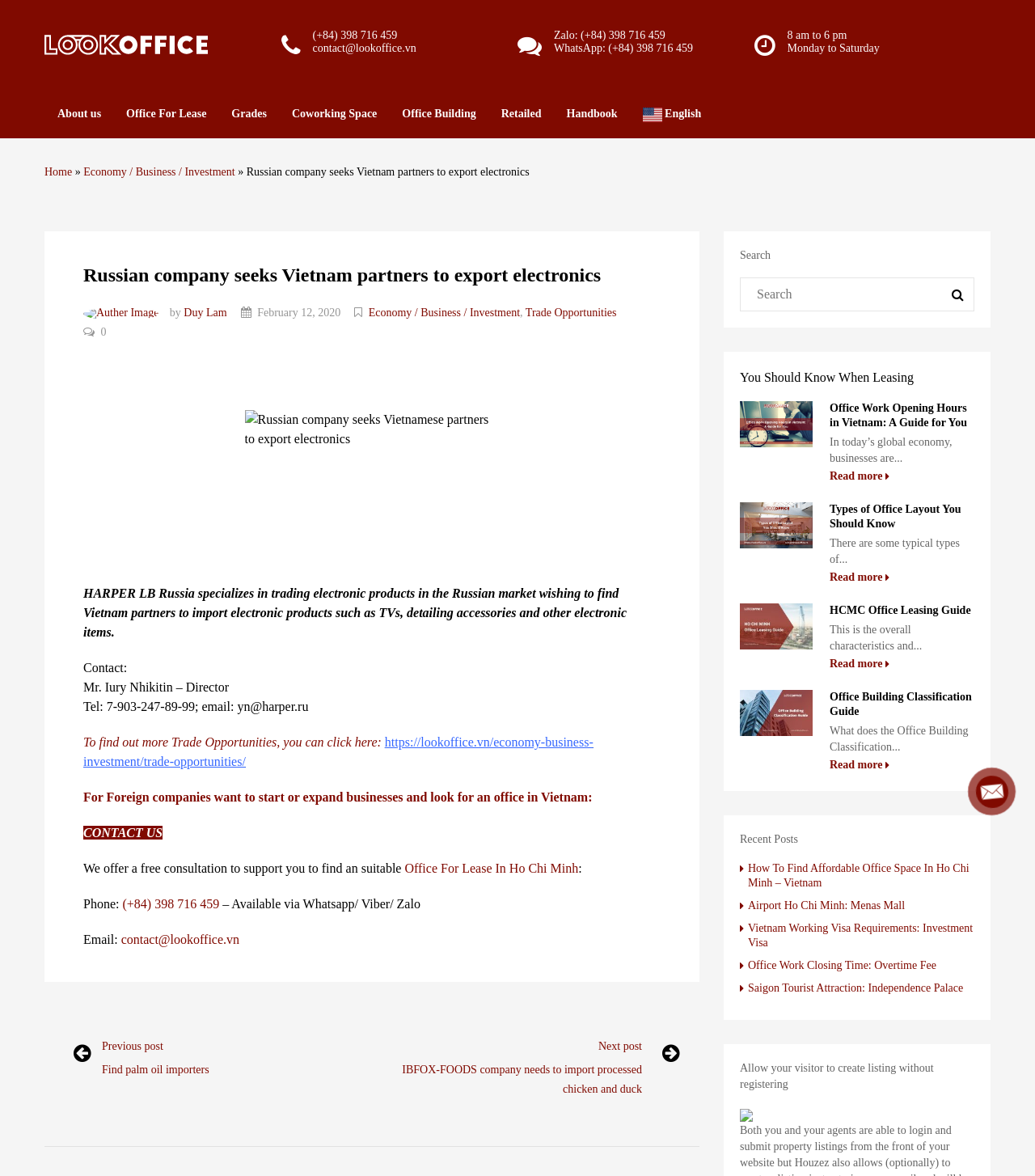Identify the primary heading of the webpage and provide its text.

Russian company seeks Vietnam partners to export electronics